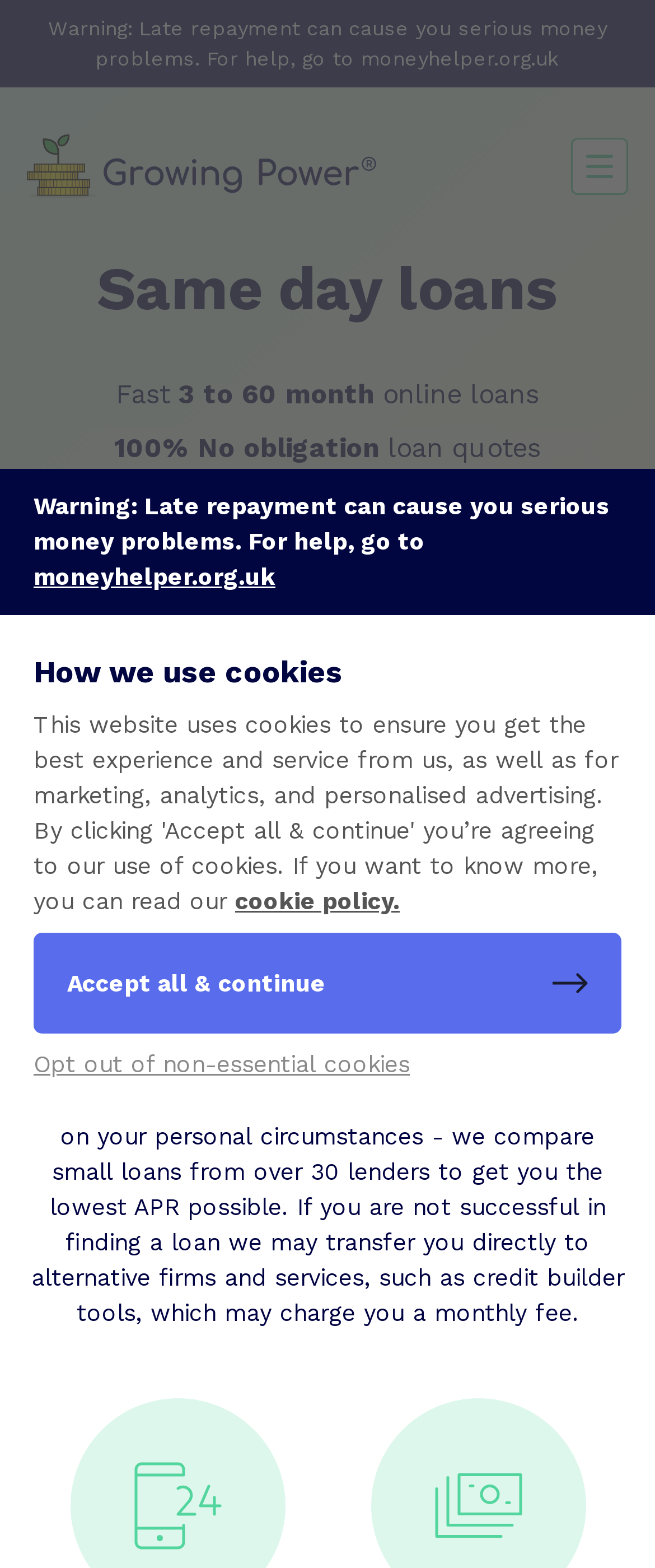What is the company name?
Answer the question using a single word or phrase, according to the image.

Digitonomy Limited